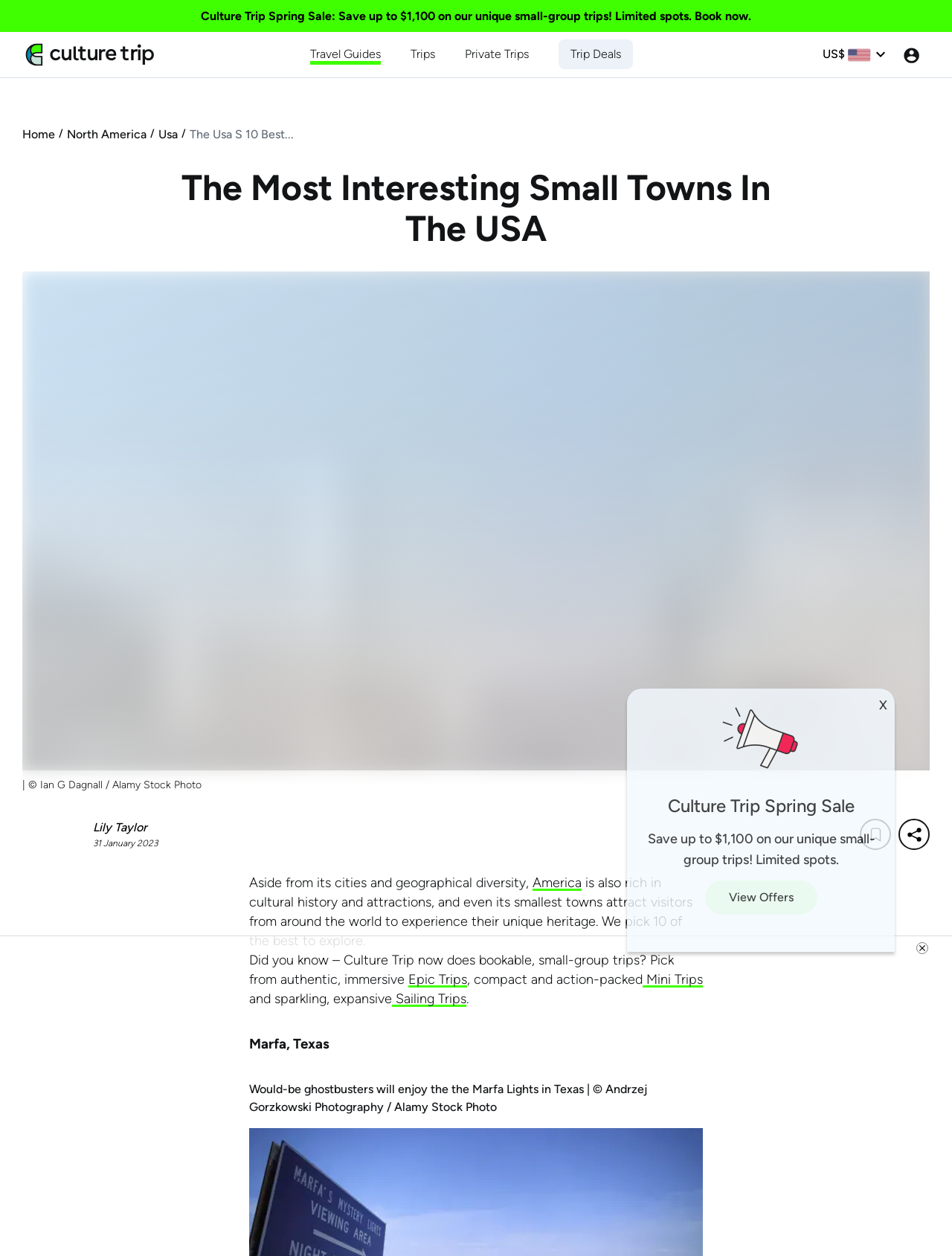What type of trips are mentioned in the article?
Using the image, provide a concise answer in one word or a short phrase.

Epic Trips, Mini Trips, Sailing Trips